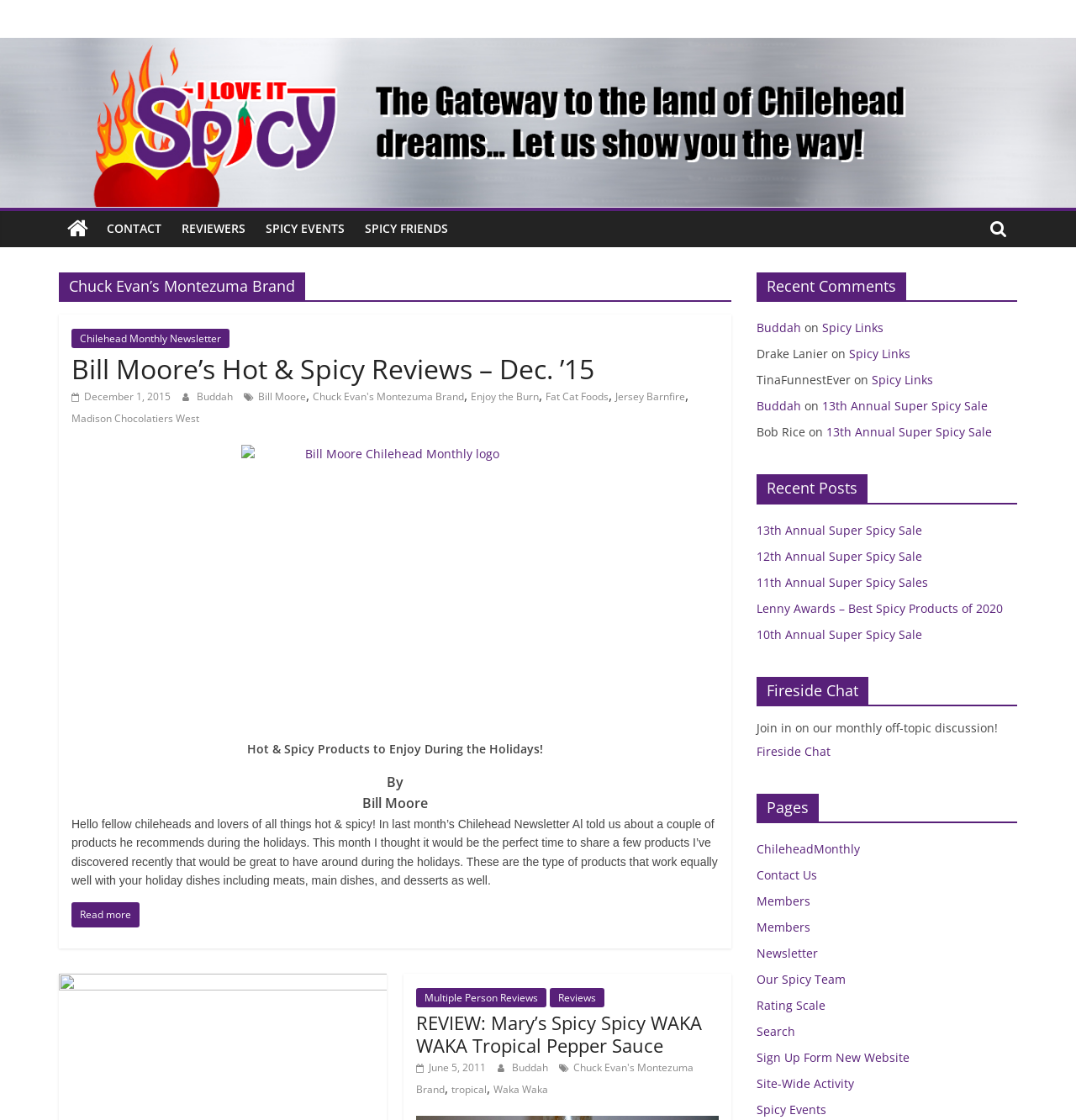Locate the bounding box of the UI element with the following description: "Chuck Evan's Montezuma Brand".

[0.291, 0.348, 0.431, 0.36]